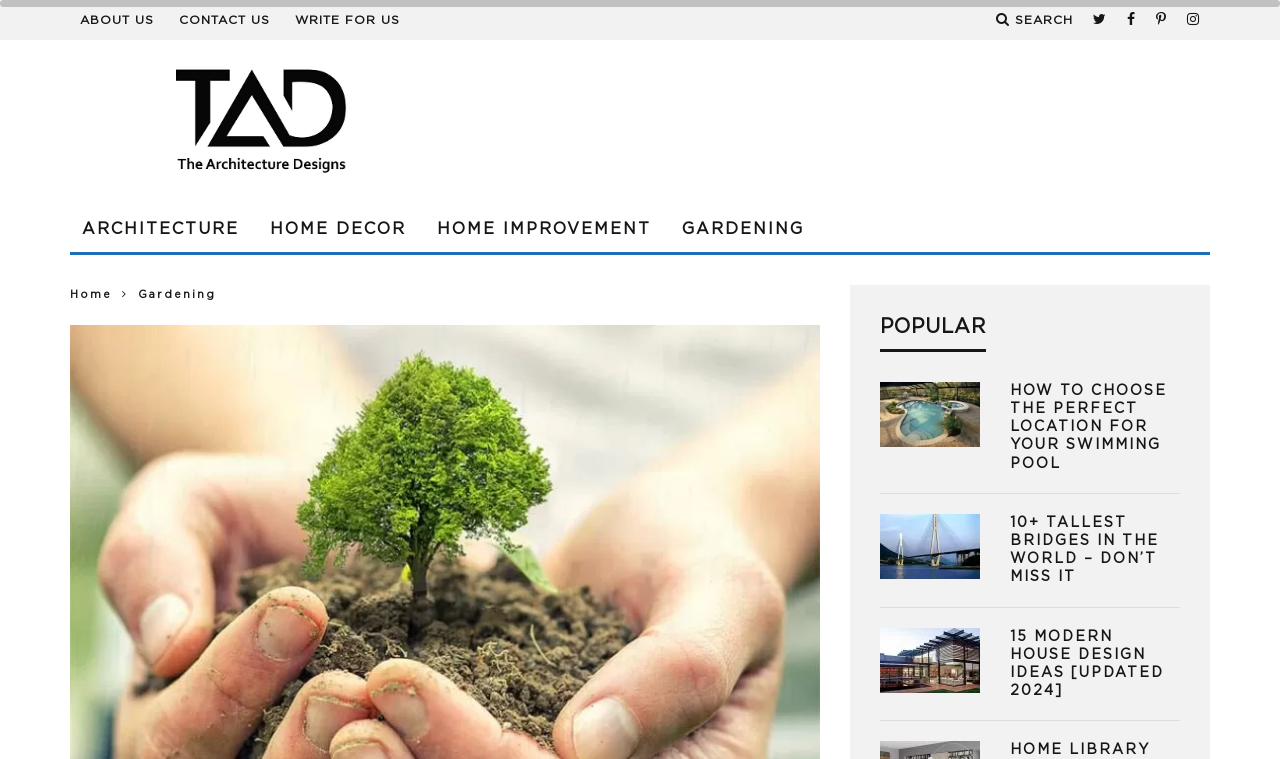Find the bounding box coordinates of the clickable area required to complete the following action: "Explore GARDENING".

[0.523, 0.273, 0.638, 0.332]